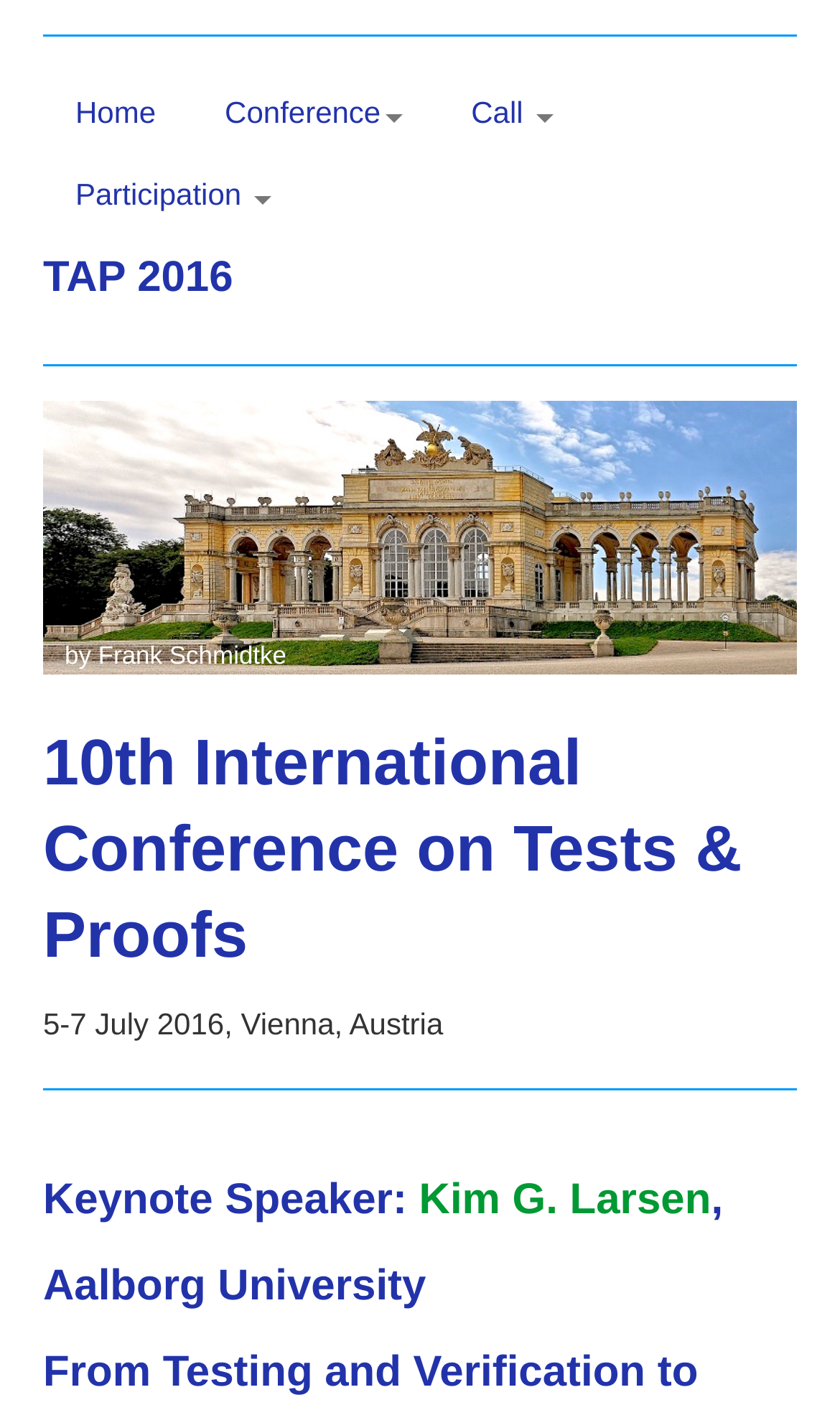How many horizontal separators are on the page?
Please provide a comprehensive answer based on the details in the screenshot.

I counted the number of horizontal separators on the page, which are located at the top, middle, and bottom of the page, so there are 3 horizontal separators in total.